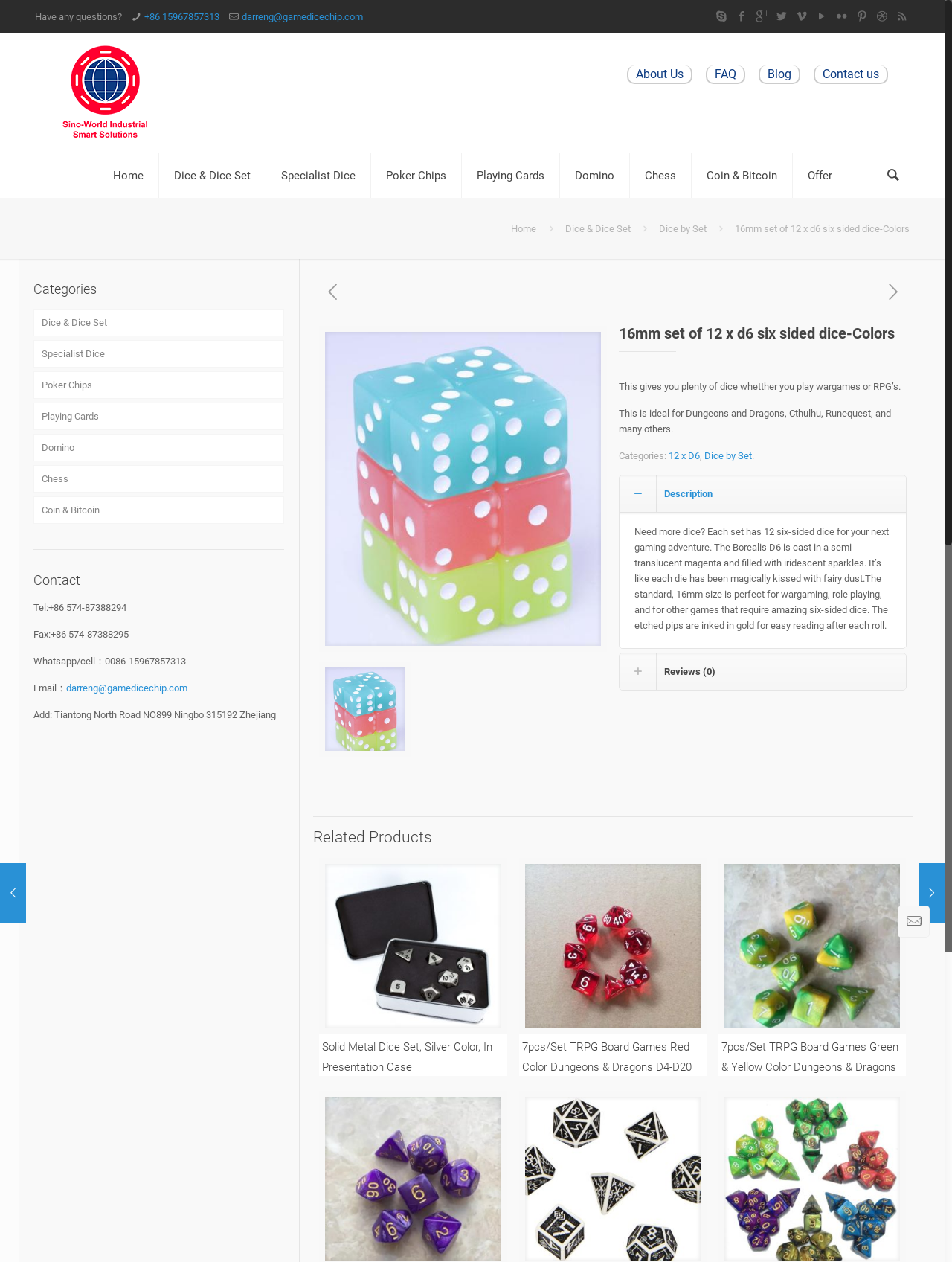Please identify the coordinates of the bounding box that should be clicked to fulfill this instruction: "Contact us through email".

[0.254, 0.009, 0.382, 0.018]